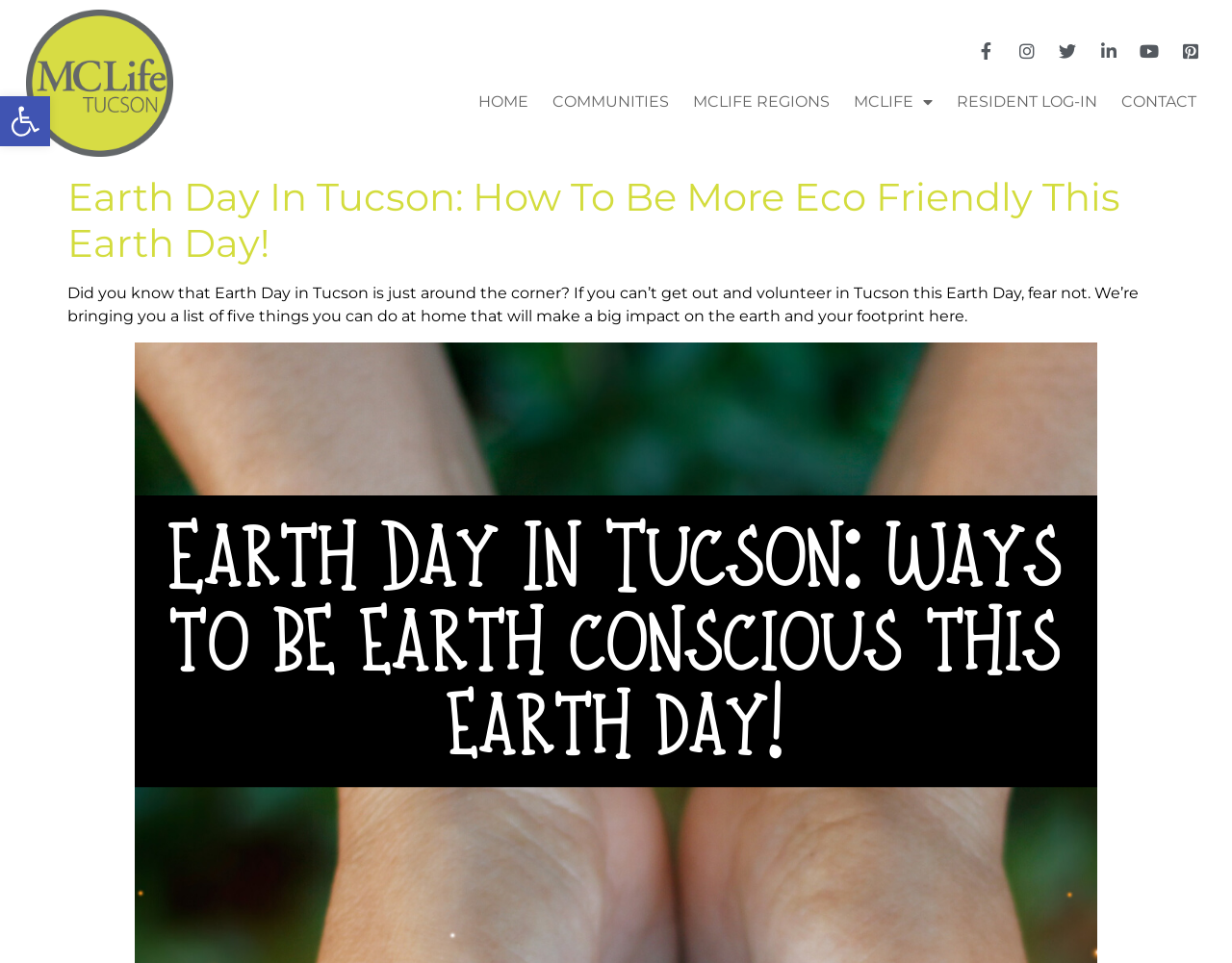Generate an in-depth caption that captures all aspects of the webpage.

The webpage is about Earth Day in Tucson, with a focus on being more eco-friendly. At the top left corner, there is a link to open a toolbar, accompanied by a small image. Below this, there is a prominent heading that reads "Earth Day In Tucson: How To Be More Eco Friendly This Earth Day!".

To the right of the heading, there are several links, including "HOME", "COMMUNITIES", "MCLIFE REGIONS", and "CONTACT", which are likely part of the website's navigation menu. There is also a link with a popup menu and a resident log-in link.

The main content of the webpage starts with a paragraph of text that summarizes the importance of Earth Day and provides a solution for those who cannot volunteer in Tucson. The text is positioned below the heading and navigation links, and spans almost the entire width of the page.

There are no images in the main content area, but there are several links at the top right corner of the page, which may be related to social media or other external resources. Overall, the webpage has a simple and organized layout, with a clear focus on providing information about Earth Day and eco-friendly practices.